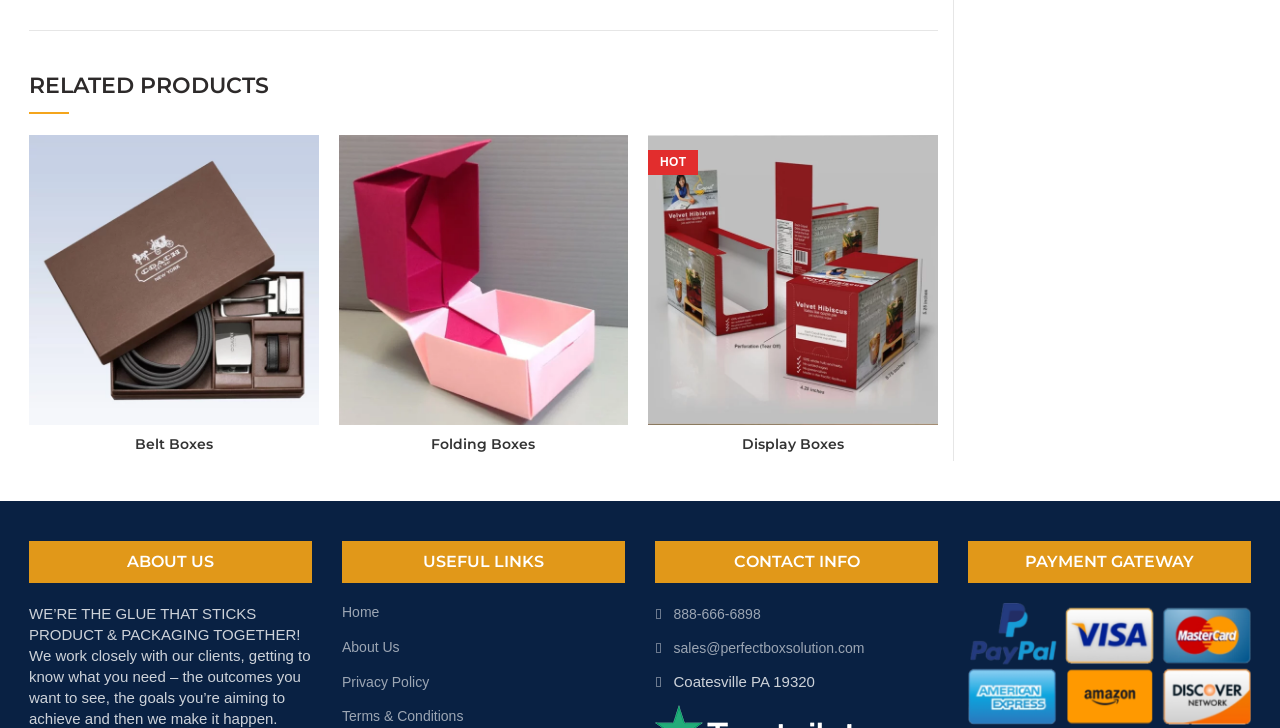Determine the bounding box coordinates of the section I need to click to execute the following instruction: "Go to Belt Boxes". Provide the coordinates as four float numbers between 0 and 1, i.e., [left, top, right, bottom].

[0.023, 0.597, 0.249, 0.622]